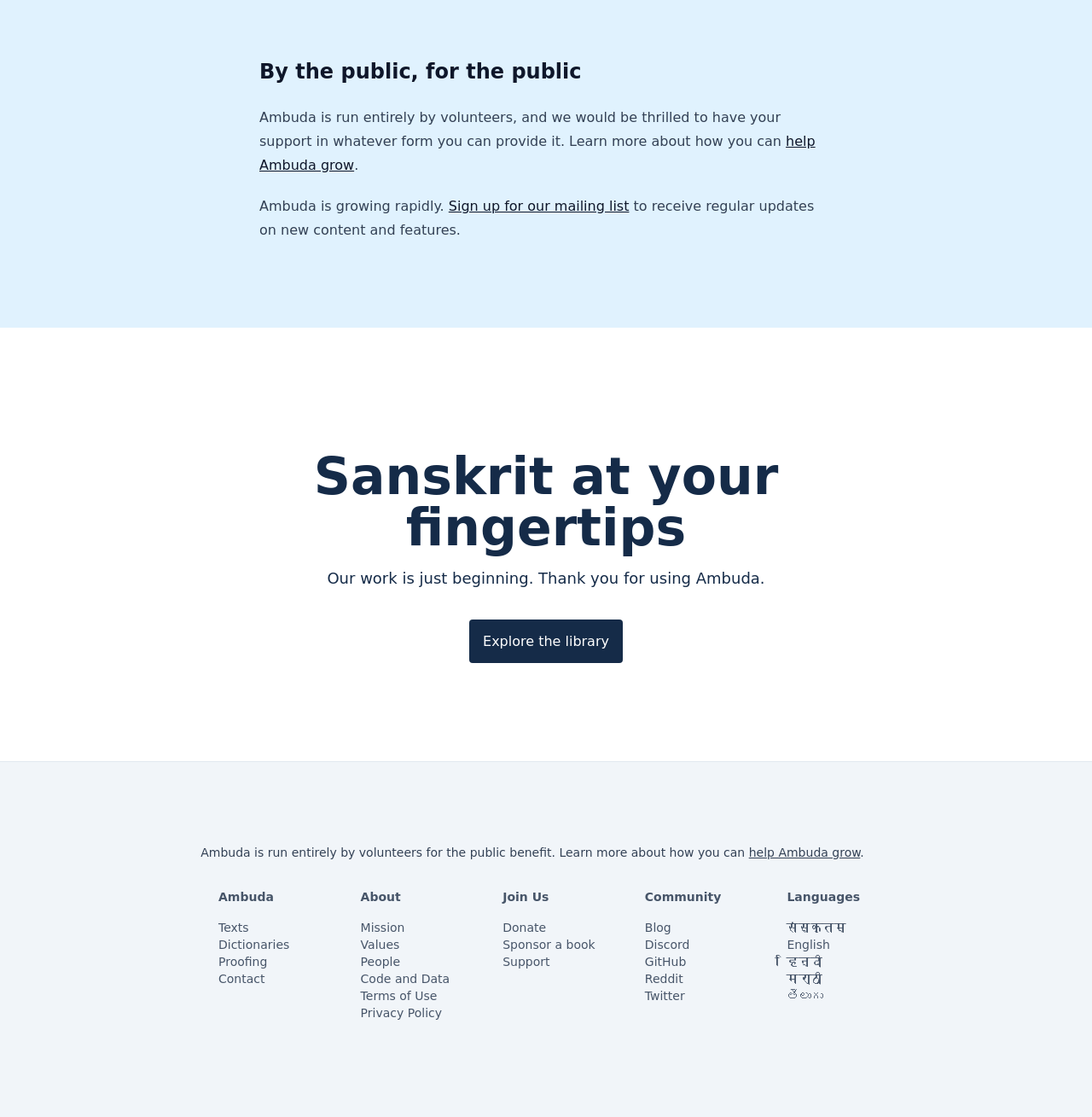Respond with a single word or phrase to the following question: What is the main purpose of Ambuda?

Sanskrit at your fingertips